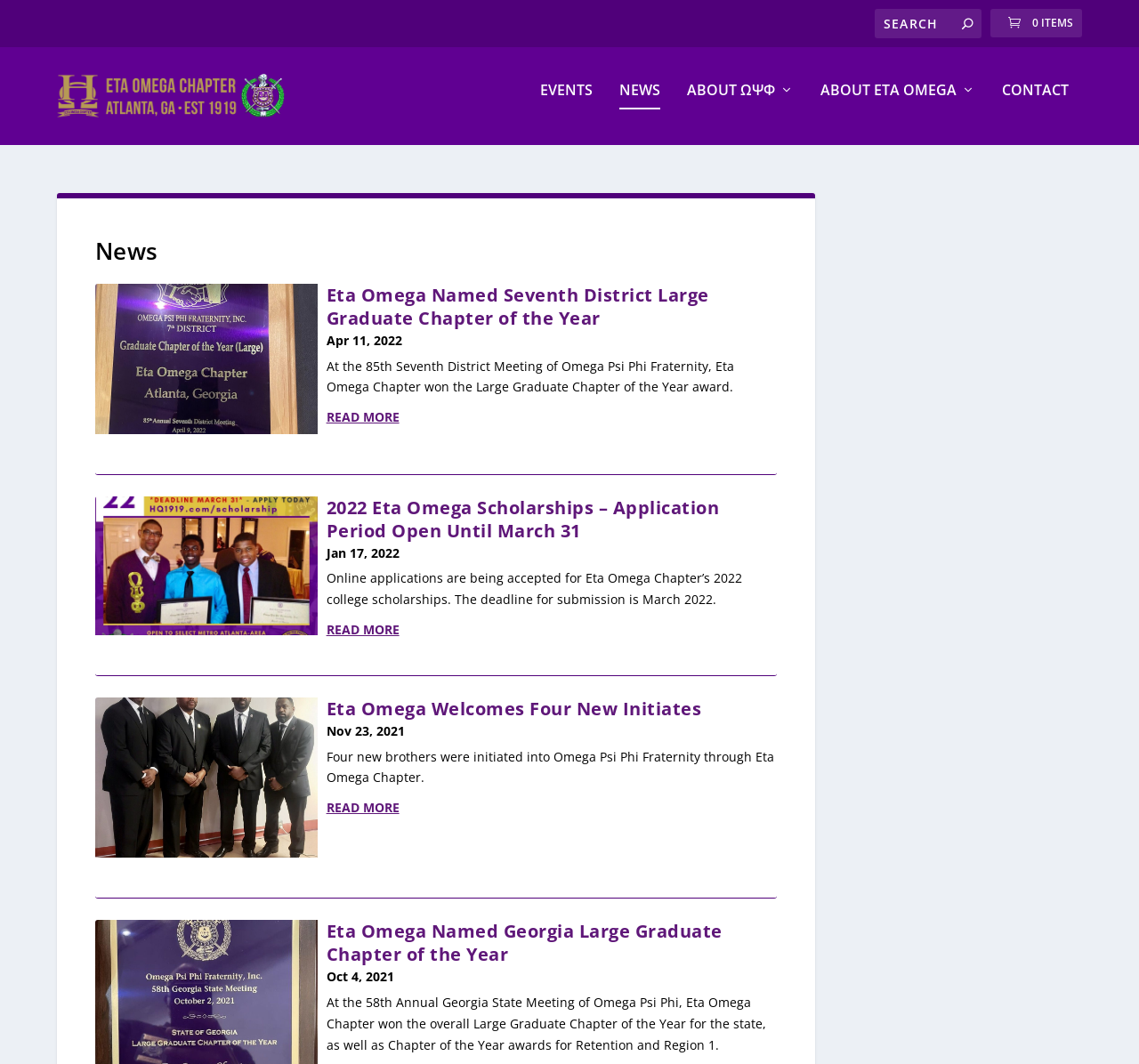What is the name of the chapter?
Please give a detailed answer to the question using the information shown in the image.

The name of the chapter can be found in the link 'Eta Omega Chapter' at the top left of the webpage, which is also the title of the webpage.